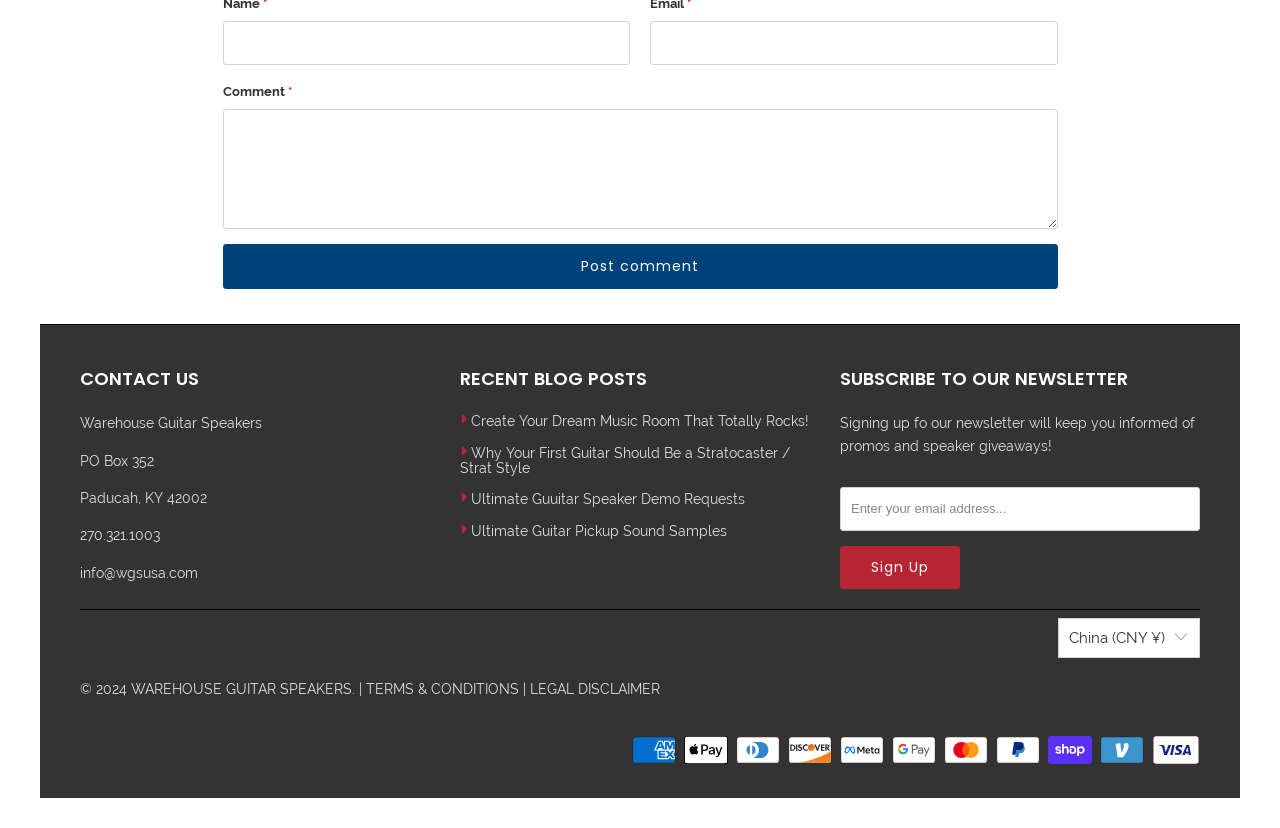Please mark the bounding box coordinates of the area that should be clicked to carry out the instruction: "Call the phone number".

[0.062, 0.637, 0.125, 0.656]